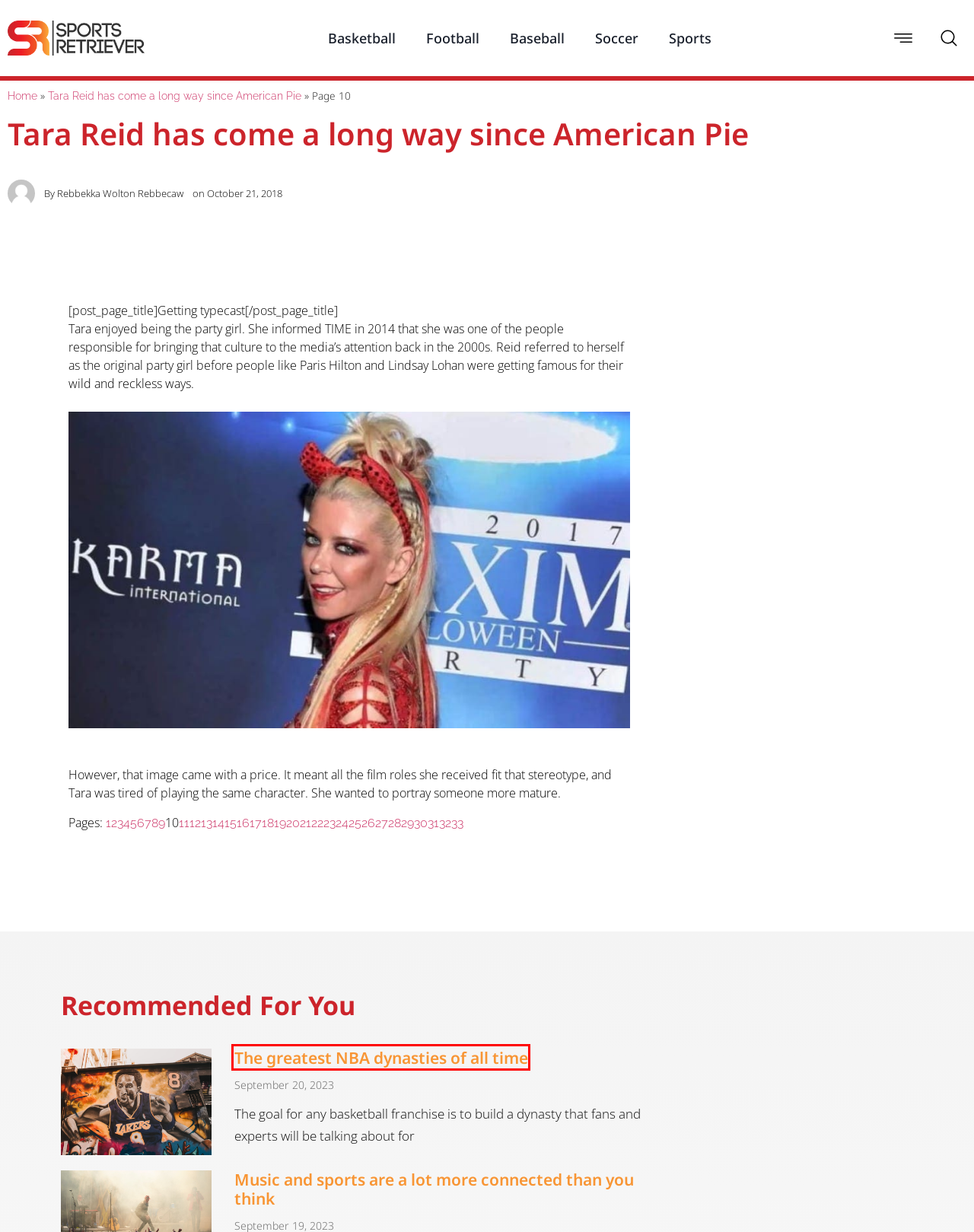Examine the screenshot of a webpage with a red bounding box around an element. Then, select the webpage description that best represents the new page after clicking the highlighted element. Here are the descriptions:
A. The greatest sports anthems in history - Sports Retriever
B. Soccer Archives - Sports Retriever
C. Baseball Archives - Sports Retriever
D. Basketball Archives - Sports Retriever
E. Tara Reid has come a long way since American Pie - Page 22 of 33 - Sports Retriever
F. Sports Archives - Sports Retriever
G. Tara Reid has come a long way since American Pie - Page 2 of 33 - Sports Retriever
H. Football Archives - Sports Retriever

E